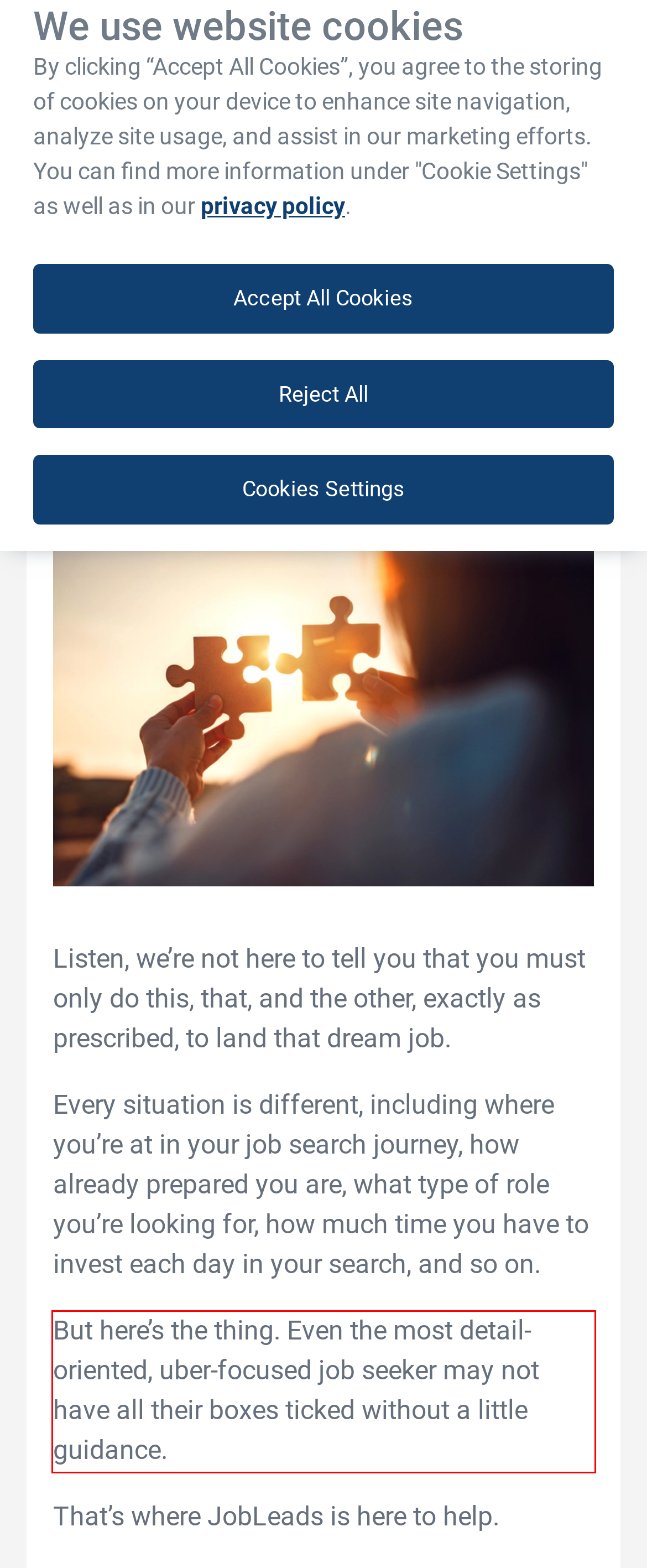Please look at the screenshot provided and find the red bounding box. Extract the text content contained within this bounding box.

But here’s the thing. Even the most detail-oriented, uber-focused job seeker may not have all their boxes ticked without a little guidance.